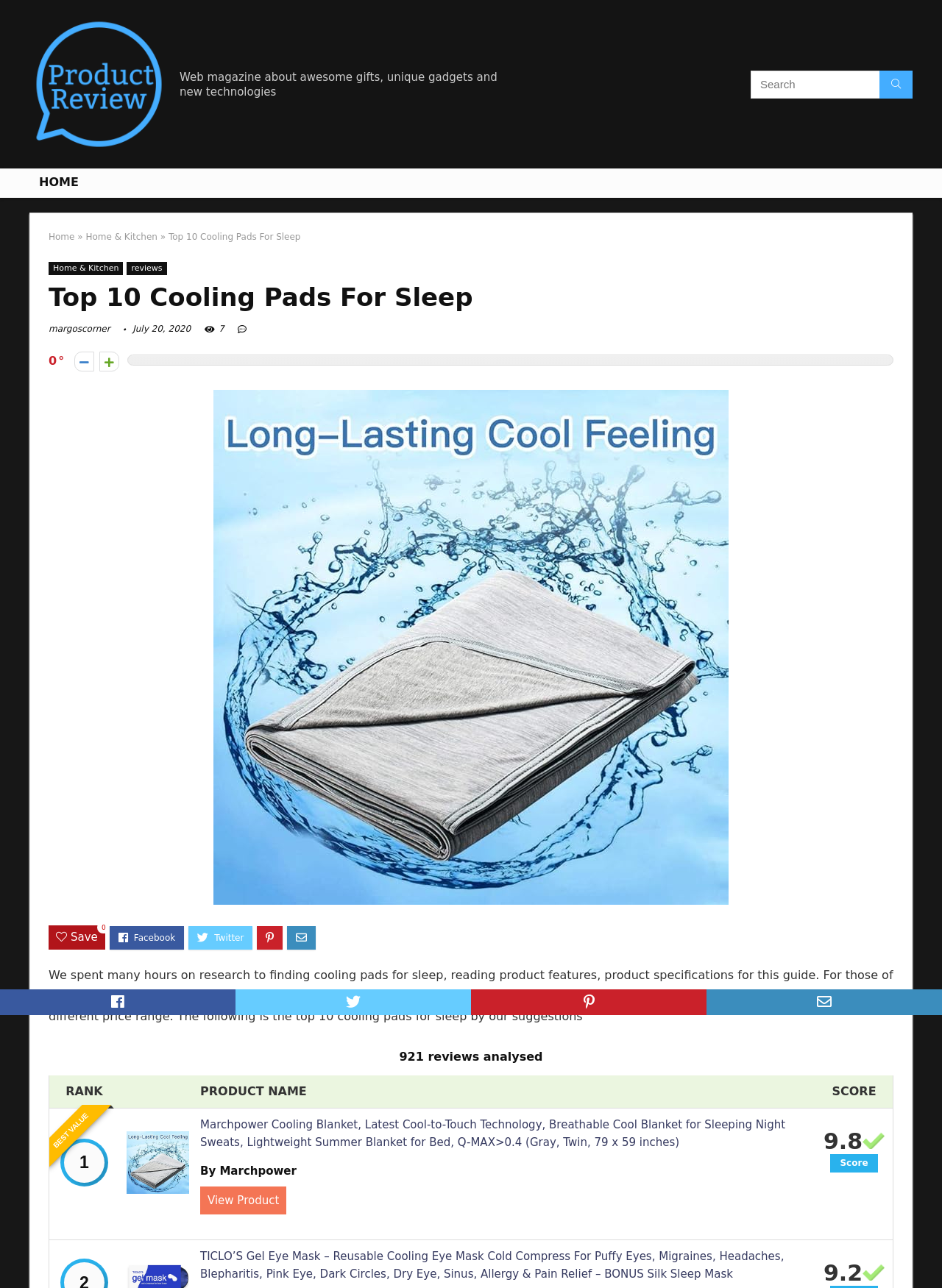Specify the bounding box coordinates of the element's region that should be clicked to achieve the following instruction: "Go to the next page". The bounding box coordinates consist of four float numbers between 0 and 1, in the format [left, top, right, bottom].

[0.969, 0.674, 1.0, 0.731]